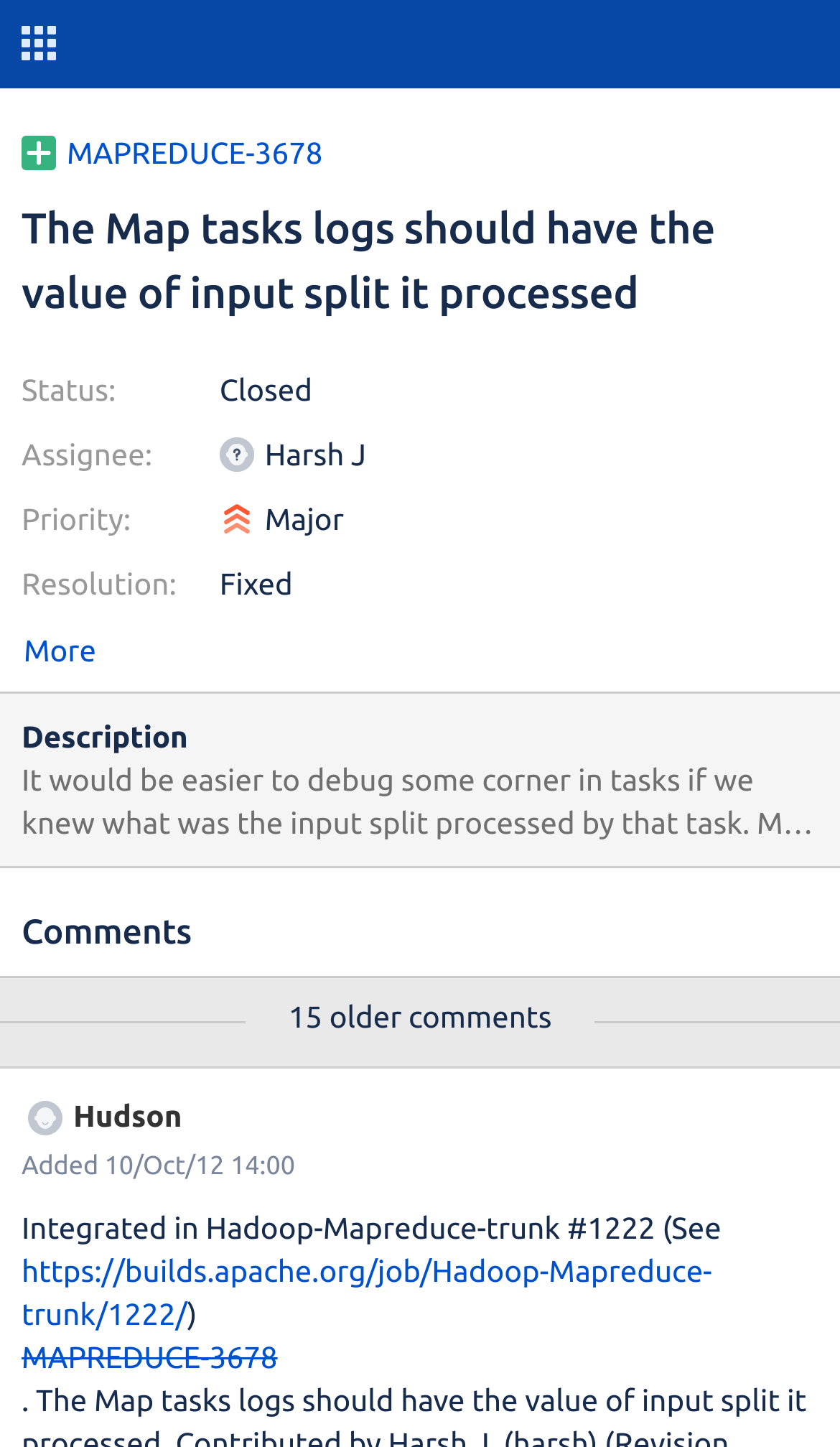How many older comments are there? Using the information from the screenshot, answer with a single word or phrase.

15